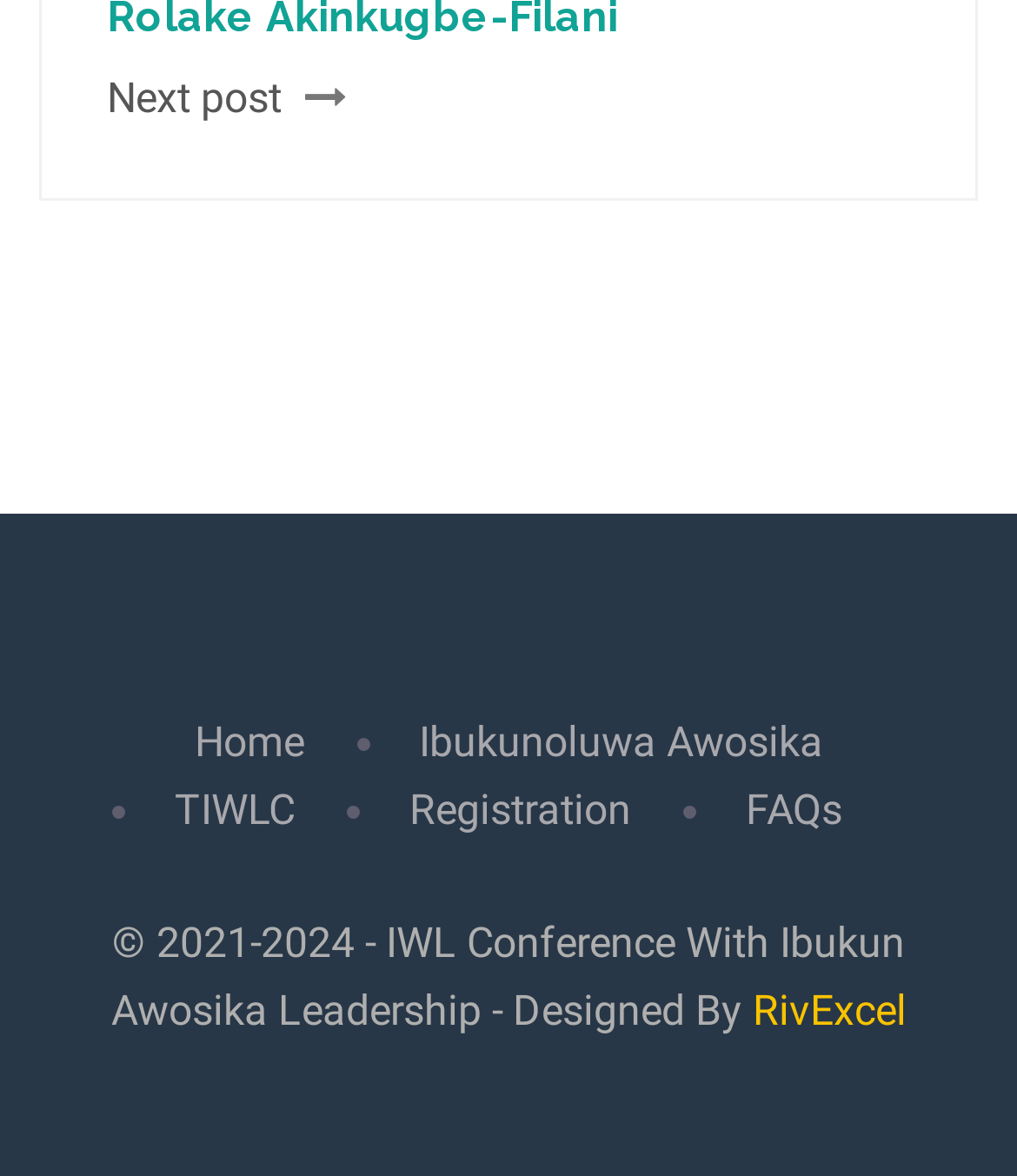Use one word or a short phrase to answer the question provided: 
What is the name of the company that designed the webpage?

RivExcel